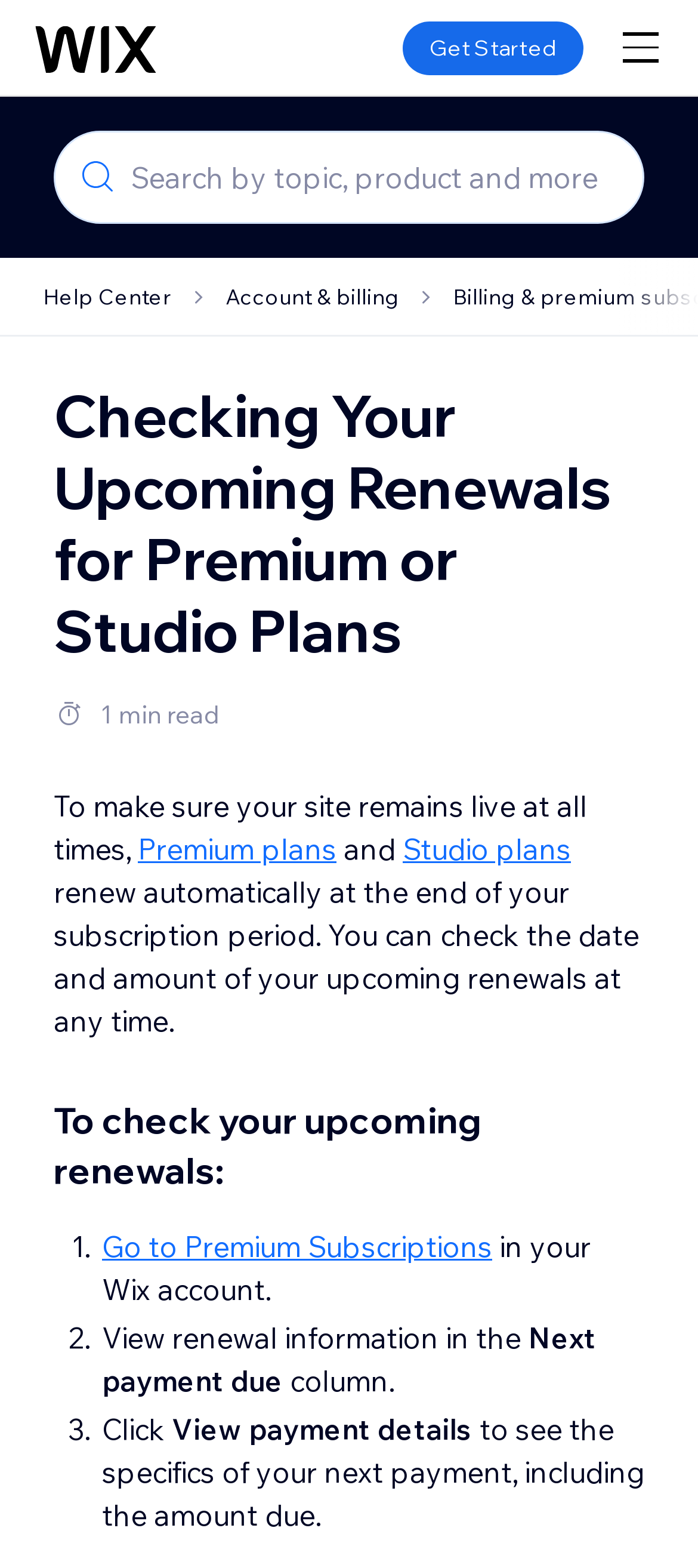Answer the question in a single word or phrase:
Where can I find renewal information?

Premium Subscriptions